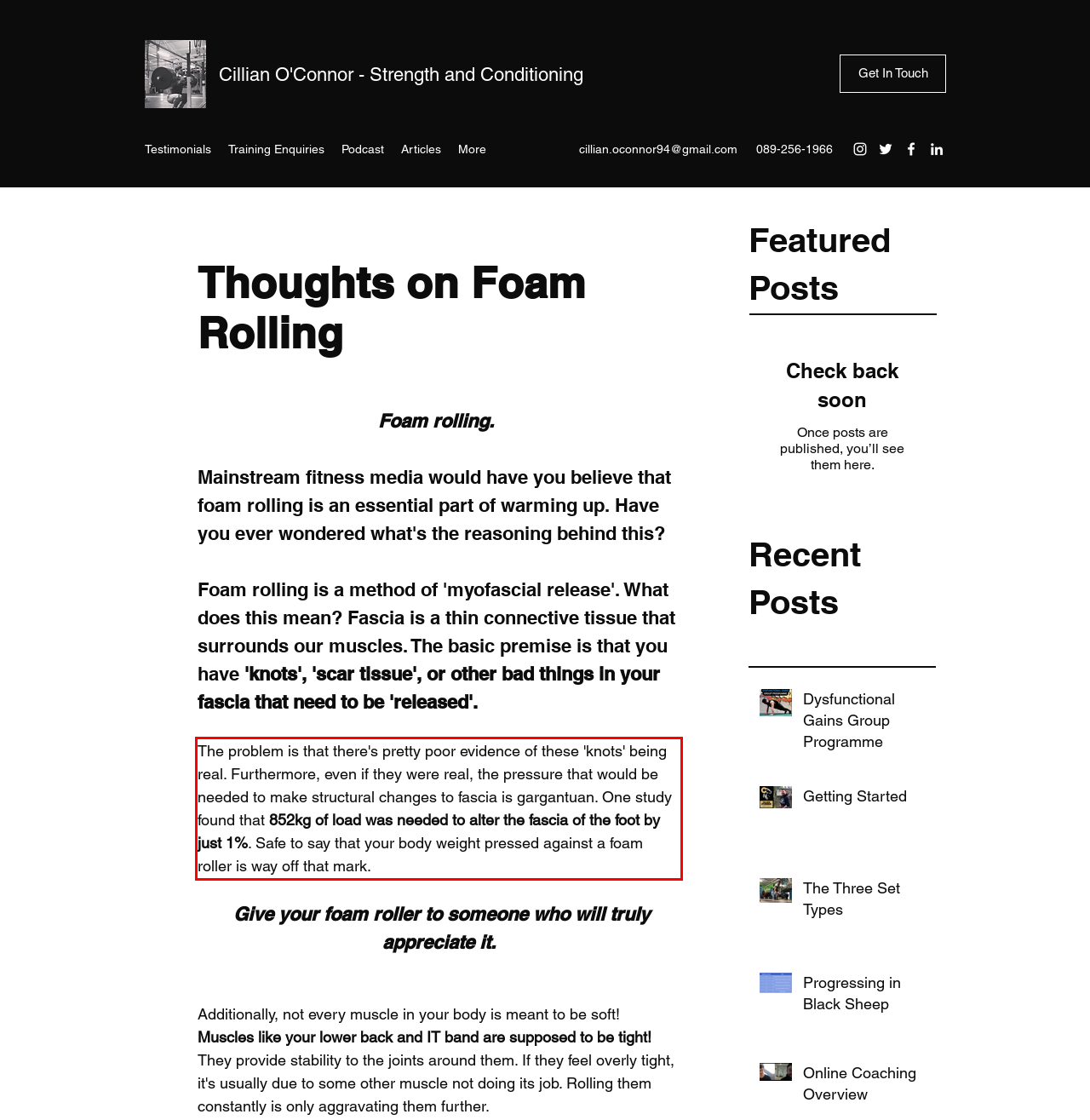You have a screenshot of a webpage, and there is a red bounding box around a UI element. Utilize OCR to extract the text within this red bounding box.

The problem is that there's pretty poor evidence of these 'knots' being real. Furthermore, even if they were real, the pressure that would be needed to make structural changes to fascia is gargantuan. One study found that 852kg of load was needed to alter the fascia of the foot by just 1%. Safe to say that your body weight pressed against a foam roller is way off that mark.